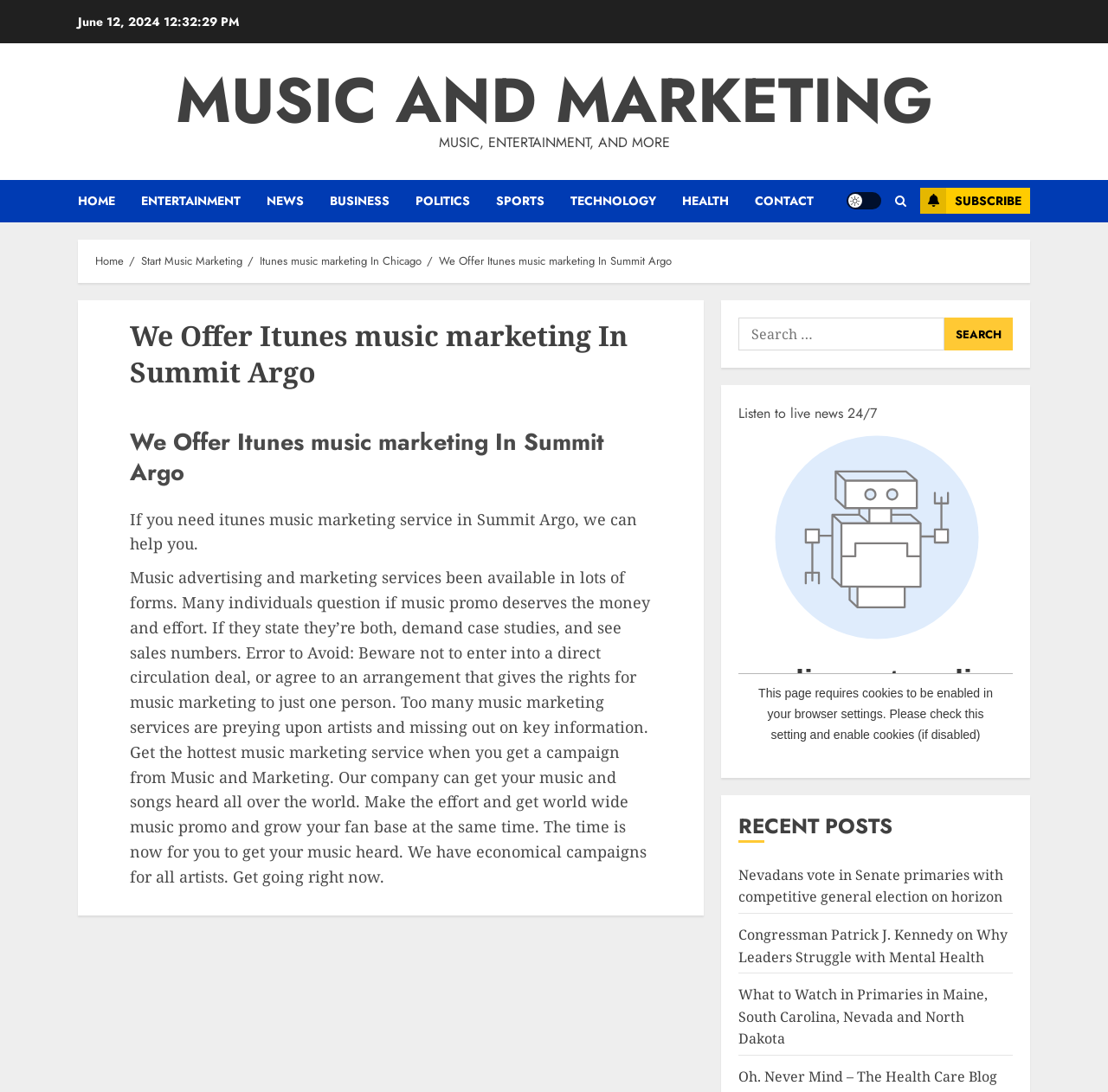Answer the question below with a single word or a brief phrase: 
What type of content is displayed in the 'RECENT POSTS' section?

News articles